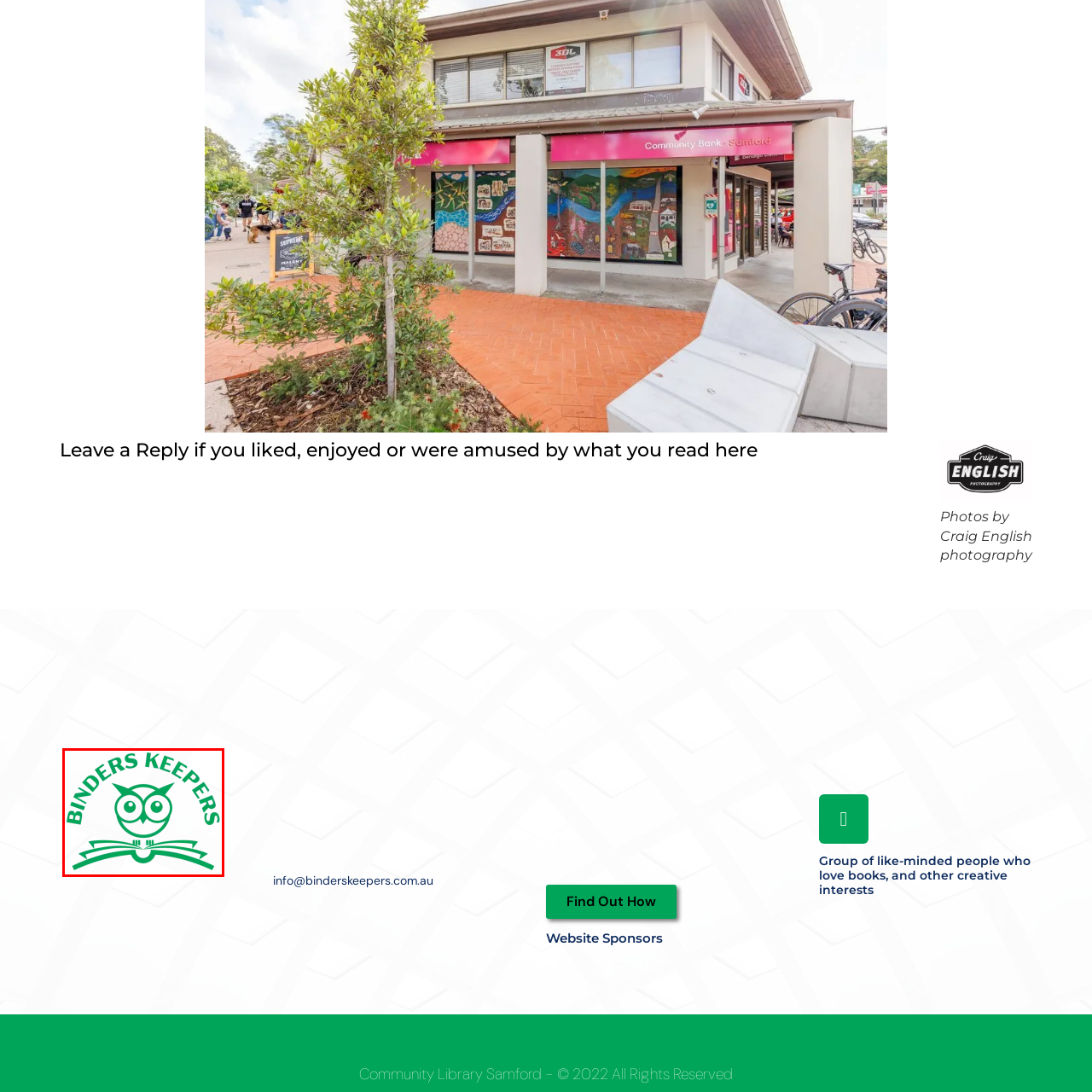Generate a thorough description of the part of the image enclosed by the red boundary.

The image features the distinctive logo of "Binders Keepers," showcasing a friendly, cartoonish owl perched atop an open book. The owl, characterized by its large, expressive eyes and whimsical design, is designed in a vibrant green color that conveys a sense of playfulness and creativity. Above the owl, the name "BINDERS KEEPERS" is prominently displayed in a bold, green font that complements the owl's design. This logo effectively captures the essence of a community-focused organization, likely related to literature or education, emphasizing both a love of books and a welcoming atmosphere for its audience.